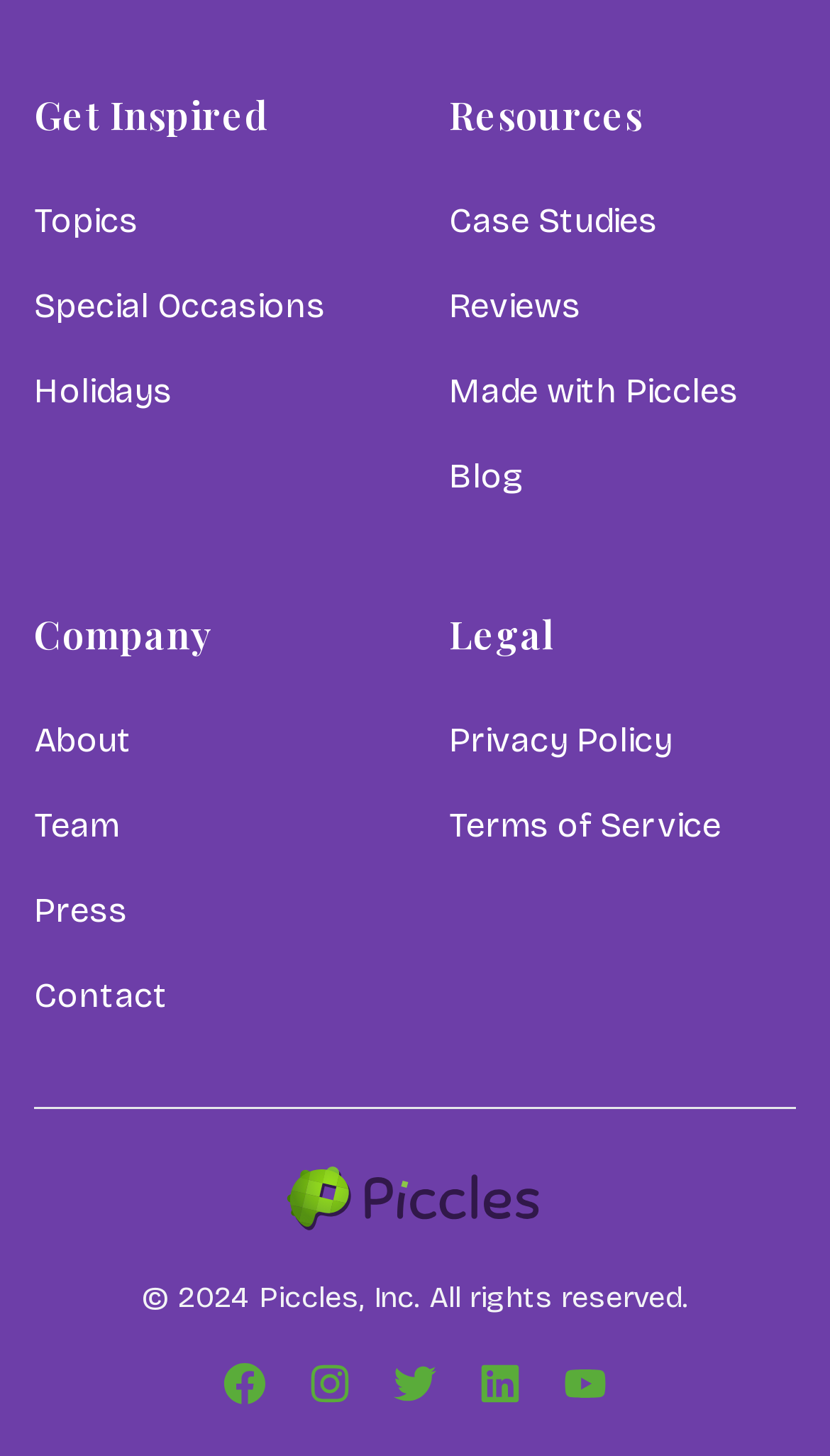Based on the image, give a detailed response to the question: What is the copyright information?

The copyright information is located at the bottom of the webpage, which states '© 2024 Piccles, Inc. All rights reserved'.